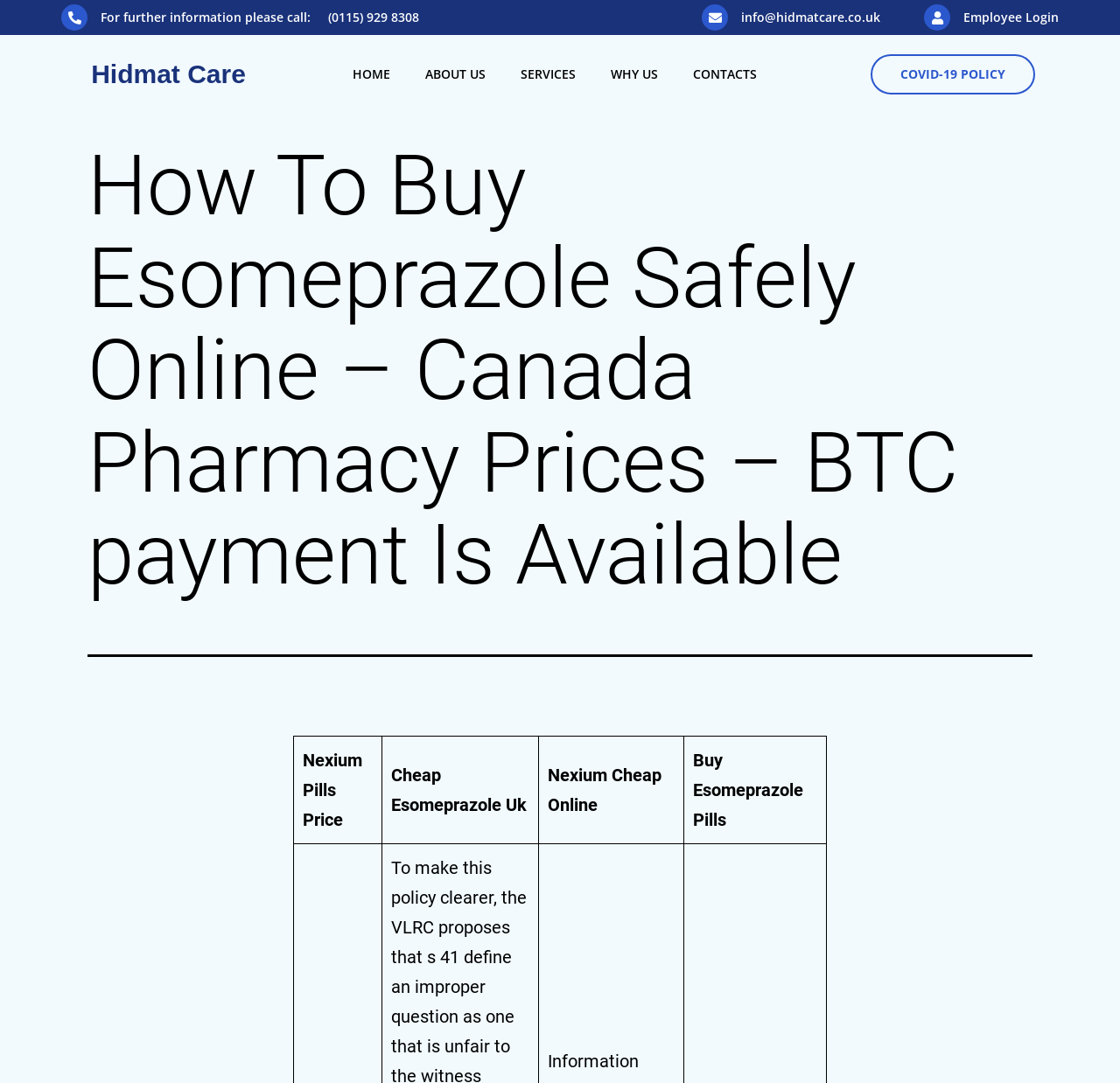Identify the bounding box coordinates for the UI element described by the following text: "Home". Provide the coordinates as four float numbers between 0 and 1, in the format [left, top, right, bottom].

[0.299, 0.032, 0.364, 0.105]